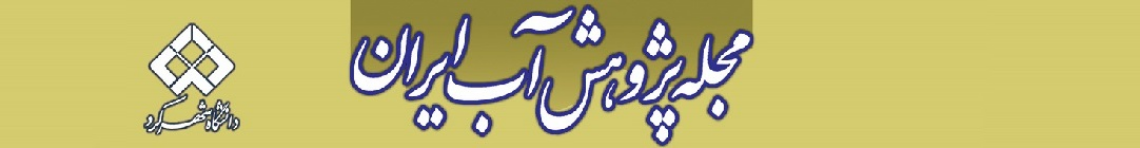Detail all significant aspects of the image you see.

The image features the logo of the "Iran Water Research Journal" (مجله پژوهش آب ایران), prominently displayed against a warm yellow background. The logo showcases a distinctive design, including a stylized symbol that incorporates geometric shapes, emphasizing the journal's focus on water research. The name of the journal is written in a bold and elegant script, highlighting its academic nature and dedication to advancing knowledge in the field of water resources in Iran. The overall presentation reflects an inviting and professional appearance, suitable for a scholarly publication.